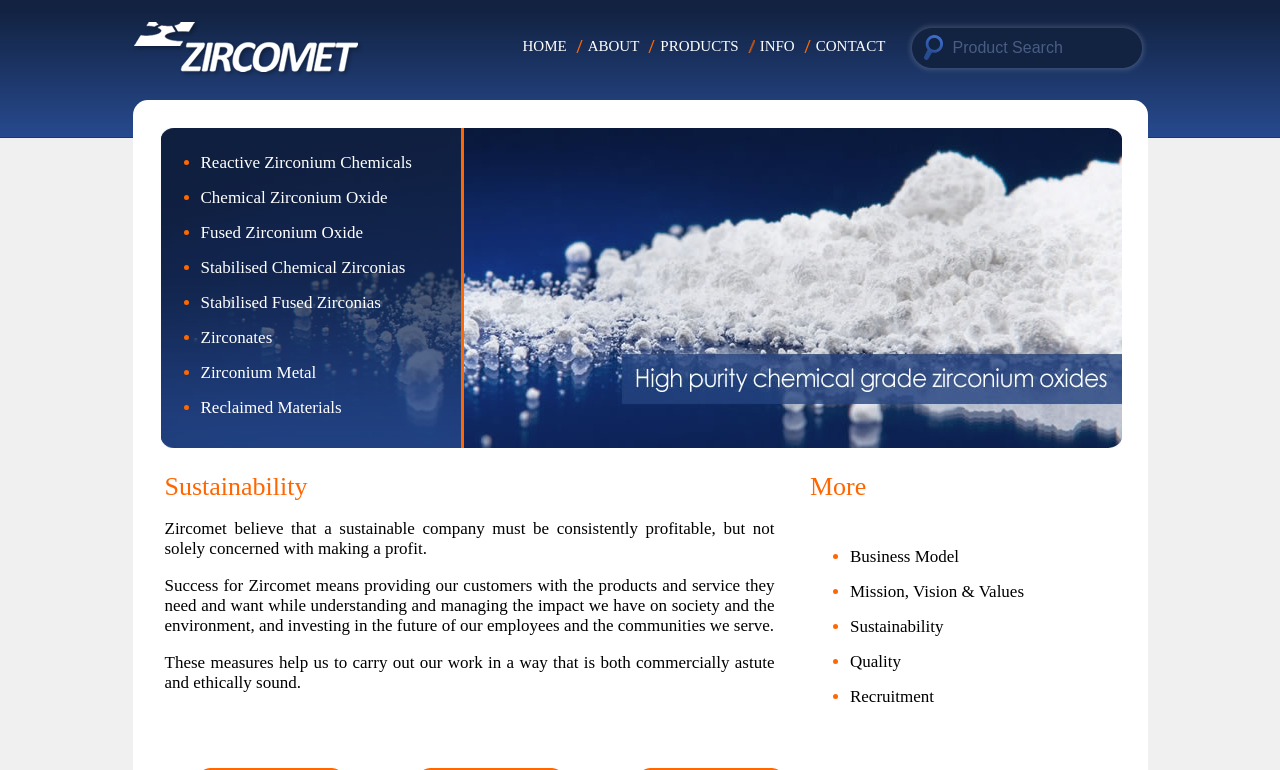Please specify the bounding box coordinates of the clickable region necessary for completing the following instruction: "Click on the 'HOME' link". The coordinates must consist of four float numbers between 0 and 1, i.e., [left, top, right, bottom].

[0.408, 0.049, 0.443, 0.071]